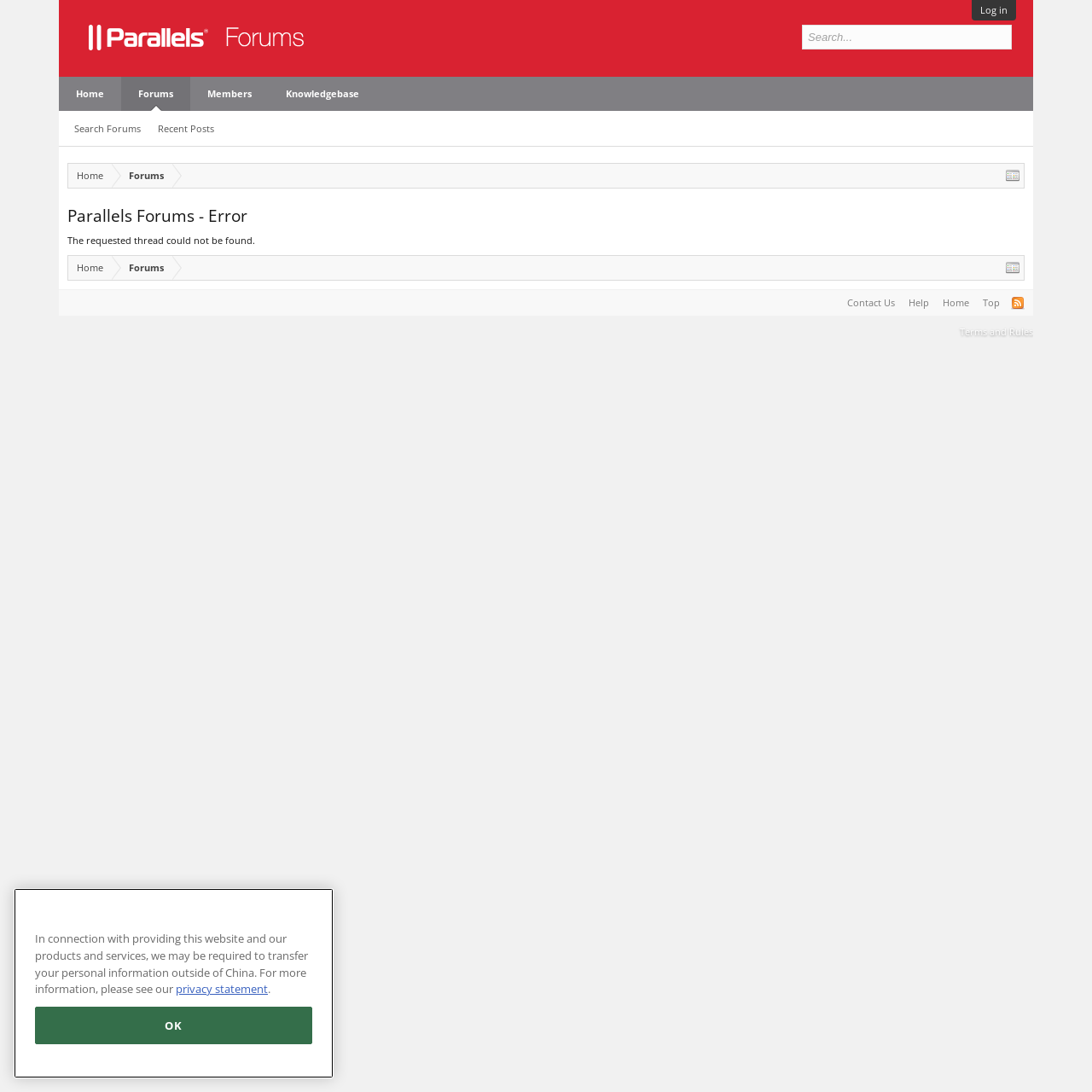What is the error message on the webpage?
Make sure to answer the question with a detailed and comprehensive explanation.

I found the error message by looking at the StaticText element with the text 'The requested thread could not be found.' which is located at the coordinates [0.062, 0.214, 0.234, 0.226]. This text is likely to be an error message since it is displayed prominently on the page.